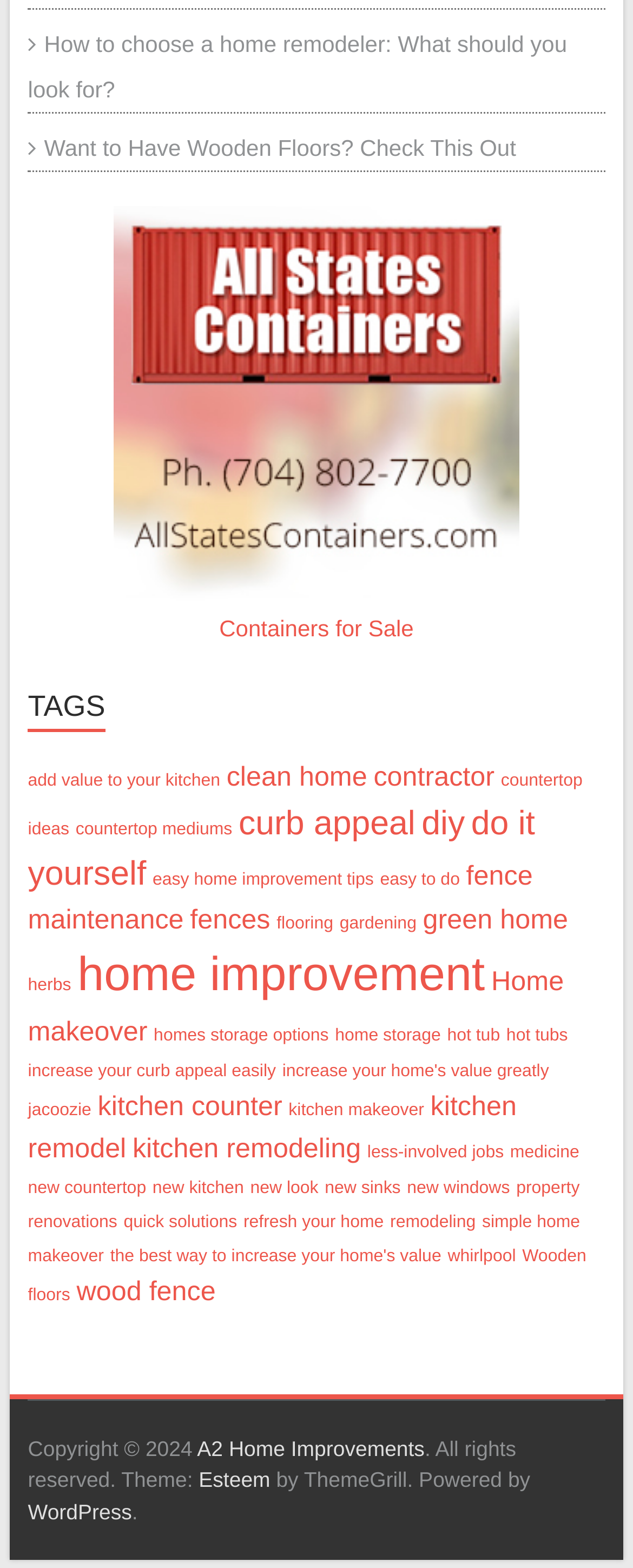What is the name of the company mentioned at the bottom of the webpage?
Using the details from the image, give an elaborate explanation to answer the question.

At the bottom of the webpage, there is a copyright notice that mentions 'A2 Home Improvements' as the company name.